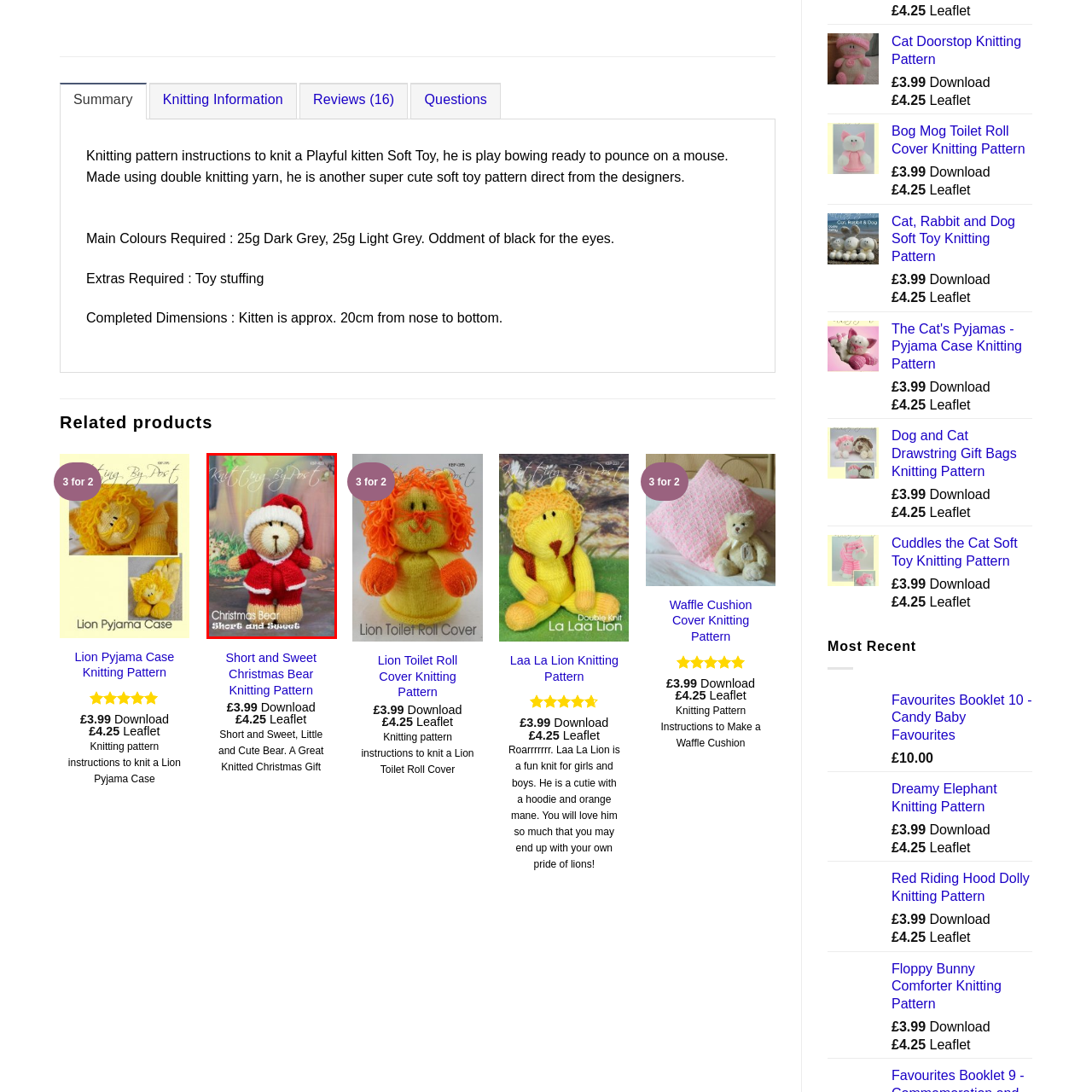Refer to the image within the red outline and provide a one-word or phrase answer to the question:
What is the tone of the holiday setting in the image?

Cozy